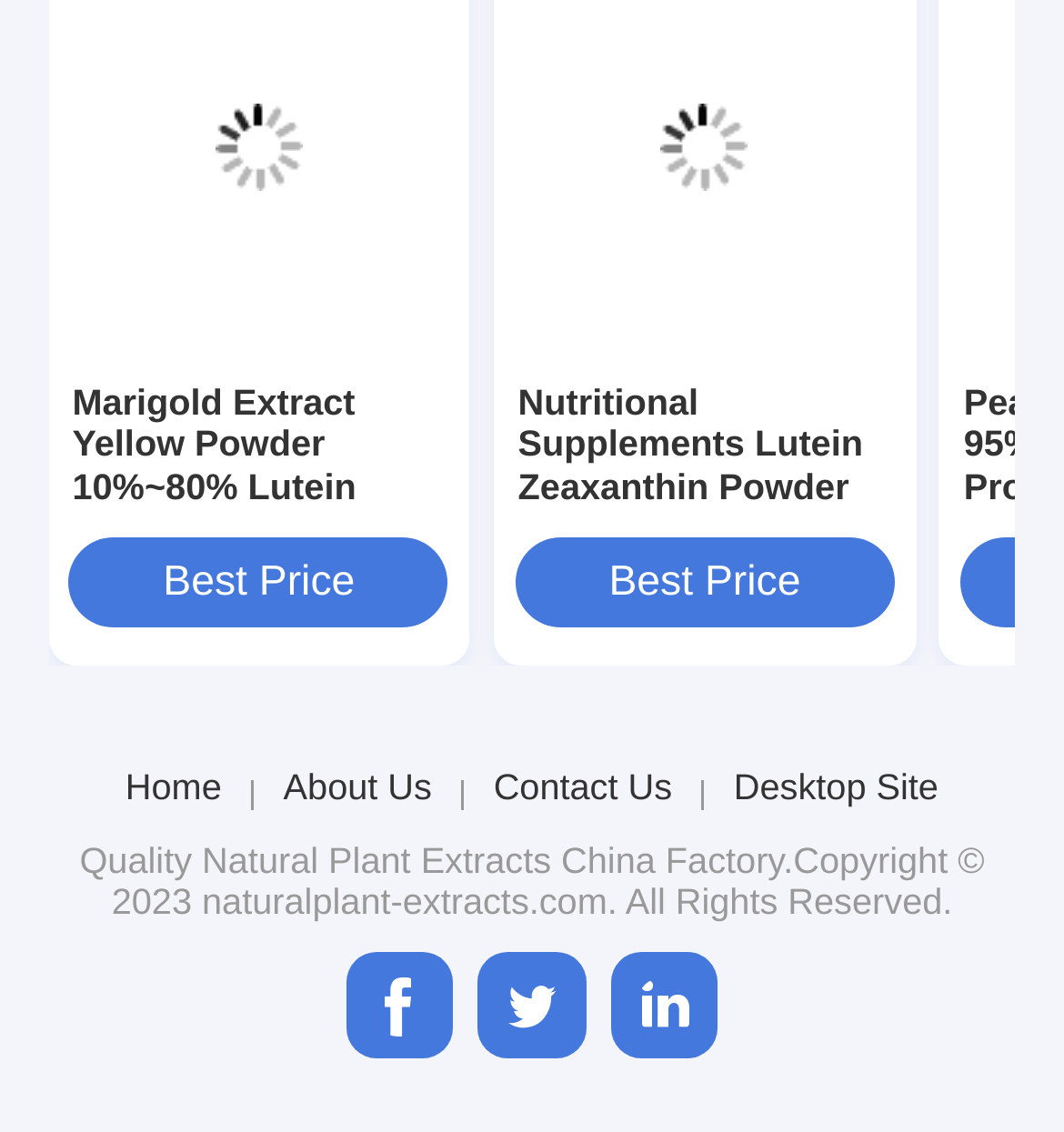Please identify the coordinates of the bounding box that should be clicked to fulfill this instruction: "Contact Us".

[0.464, 0.678, 0.632, 0.715]